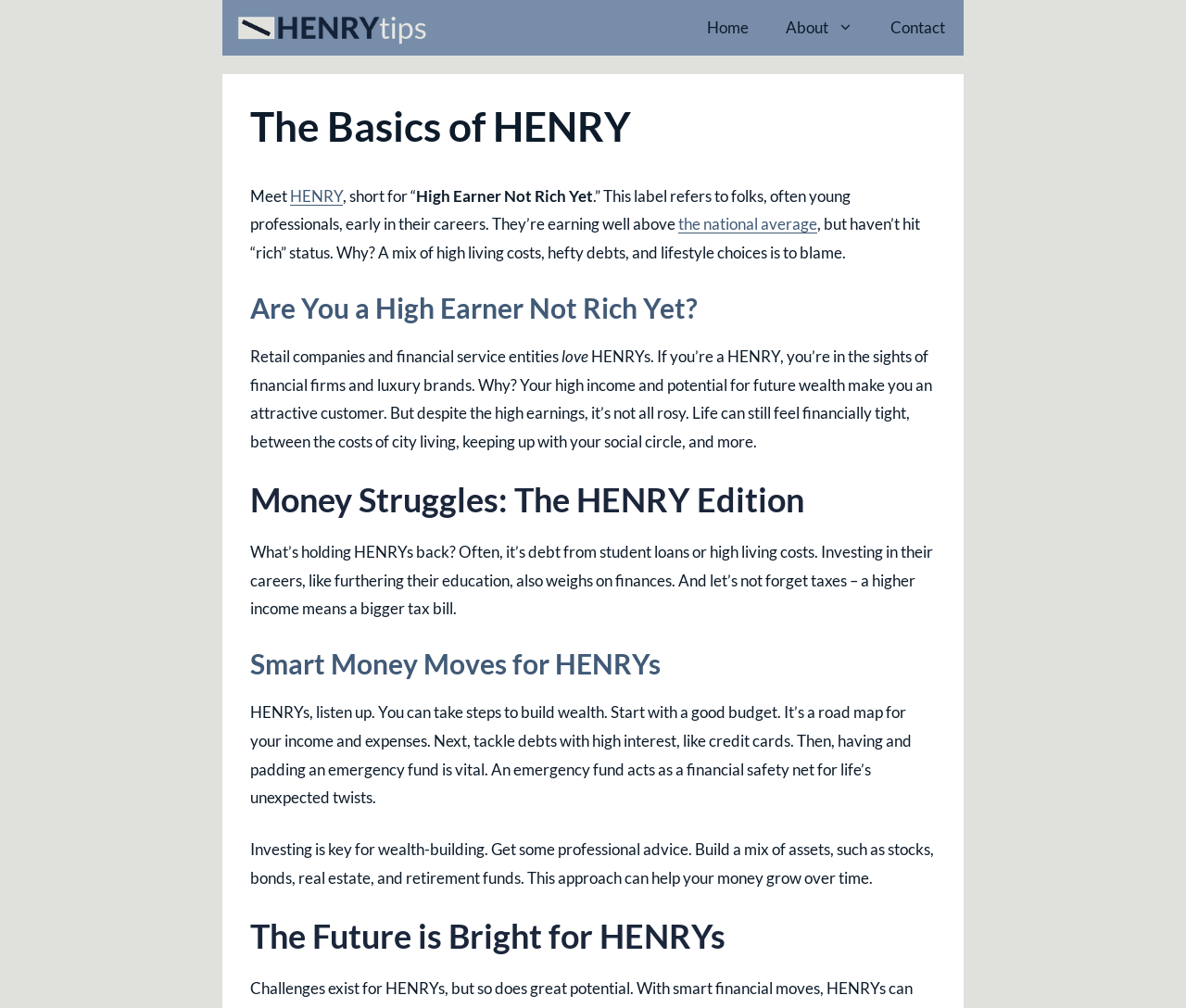Please find the bounding box coordinates in the format (top-left x, top-left y, bottom-right x, bottom-right y) for the given element description. Ensure the coordinates are floating point numbers between 0 and 1. Description: Contact

[0.735, 0.0, 0.812, 0.055]